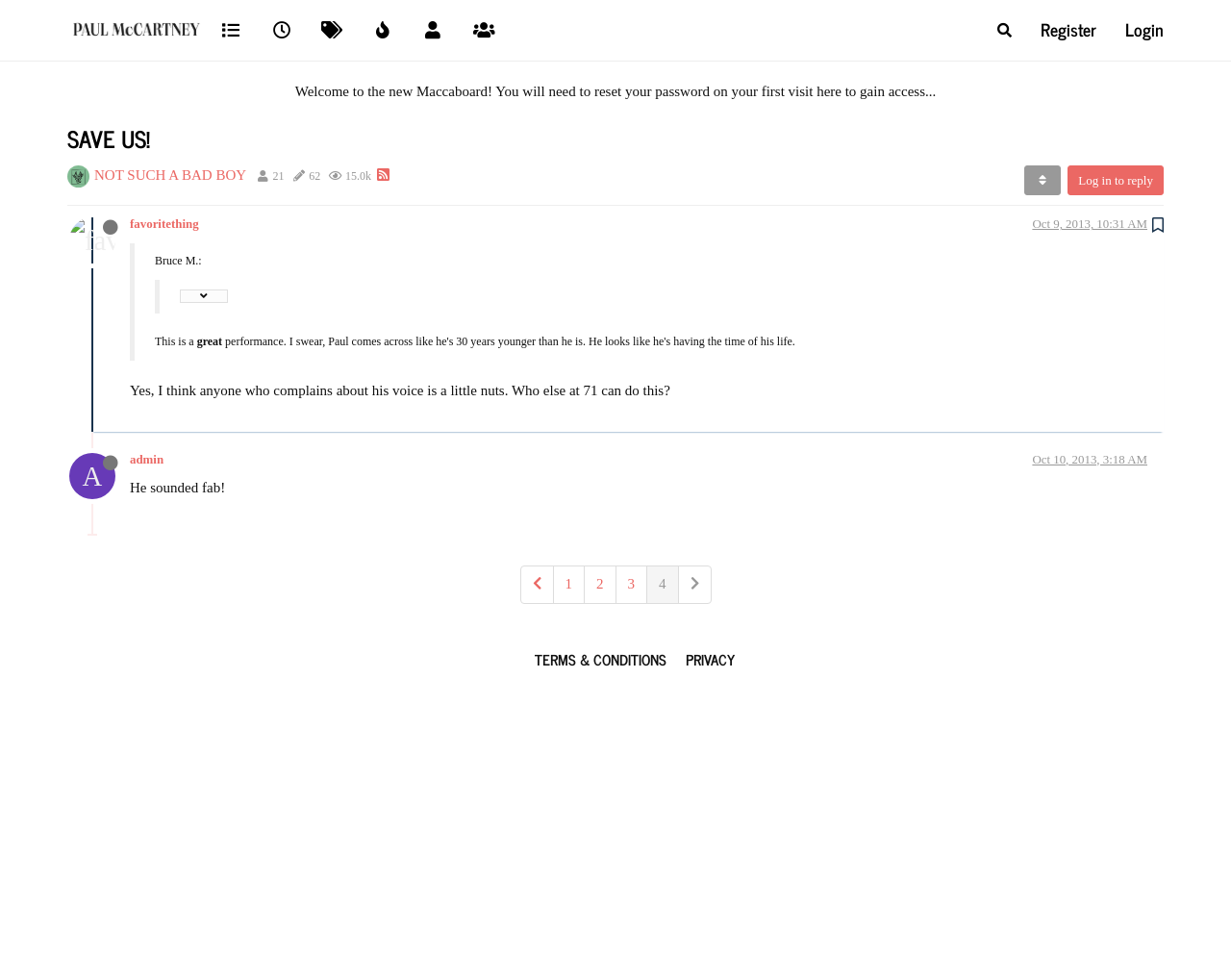What is the username of the user who posted the first comment?
Give a detailed and exhaustive answer to the question.

The first comment is inside a blockquote element which contains the text 'Bruce M.:', indicating that the username of the user who posted the first comment is Bruce M.